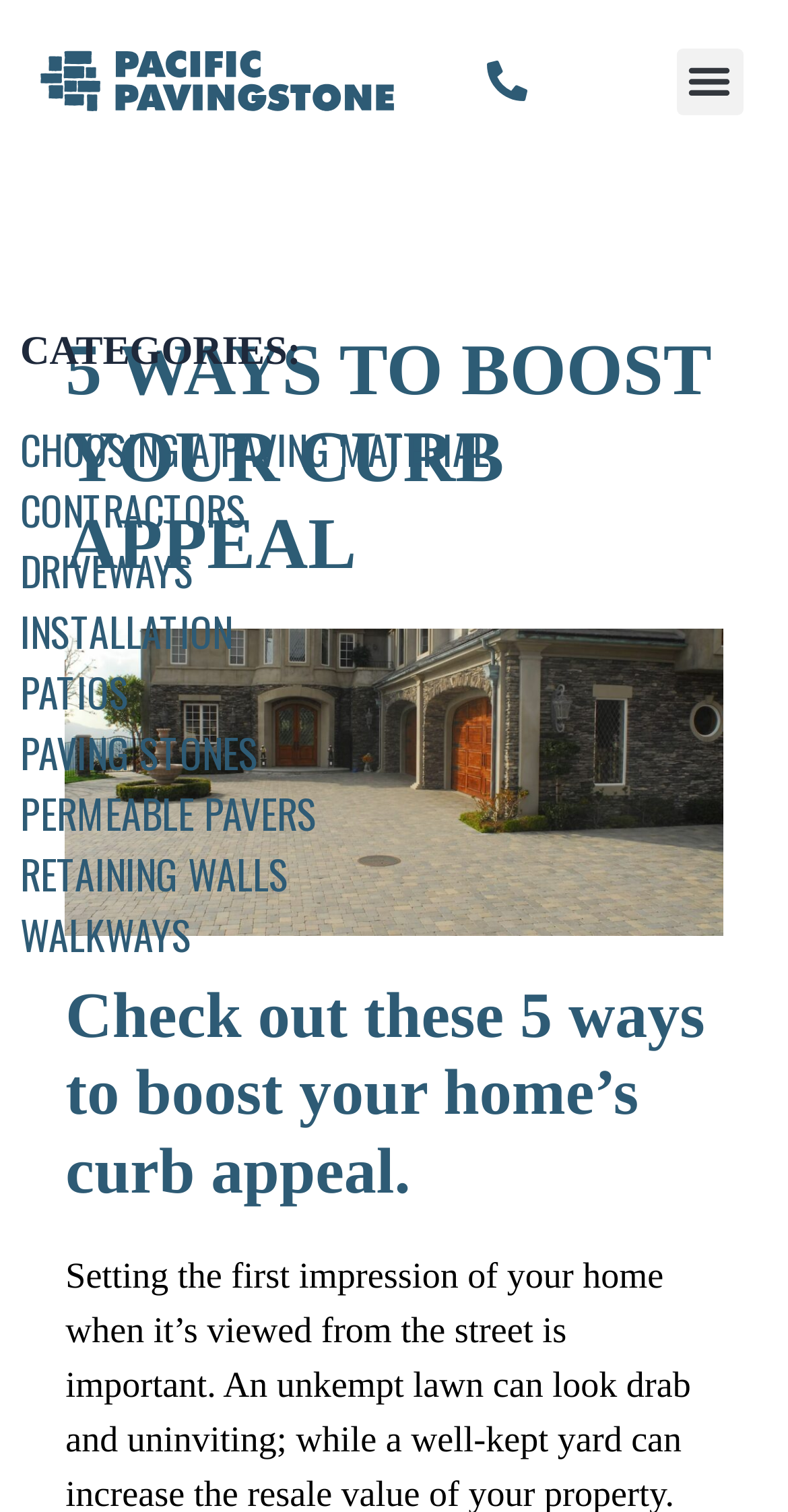Determine the bounding box for the UI element that matches this description: "More".

None